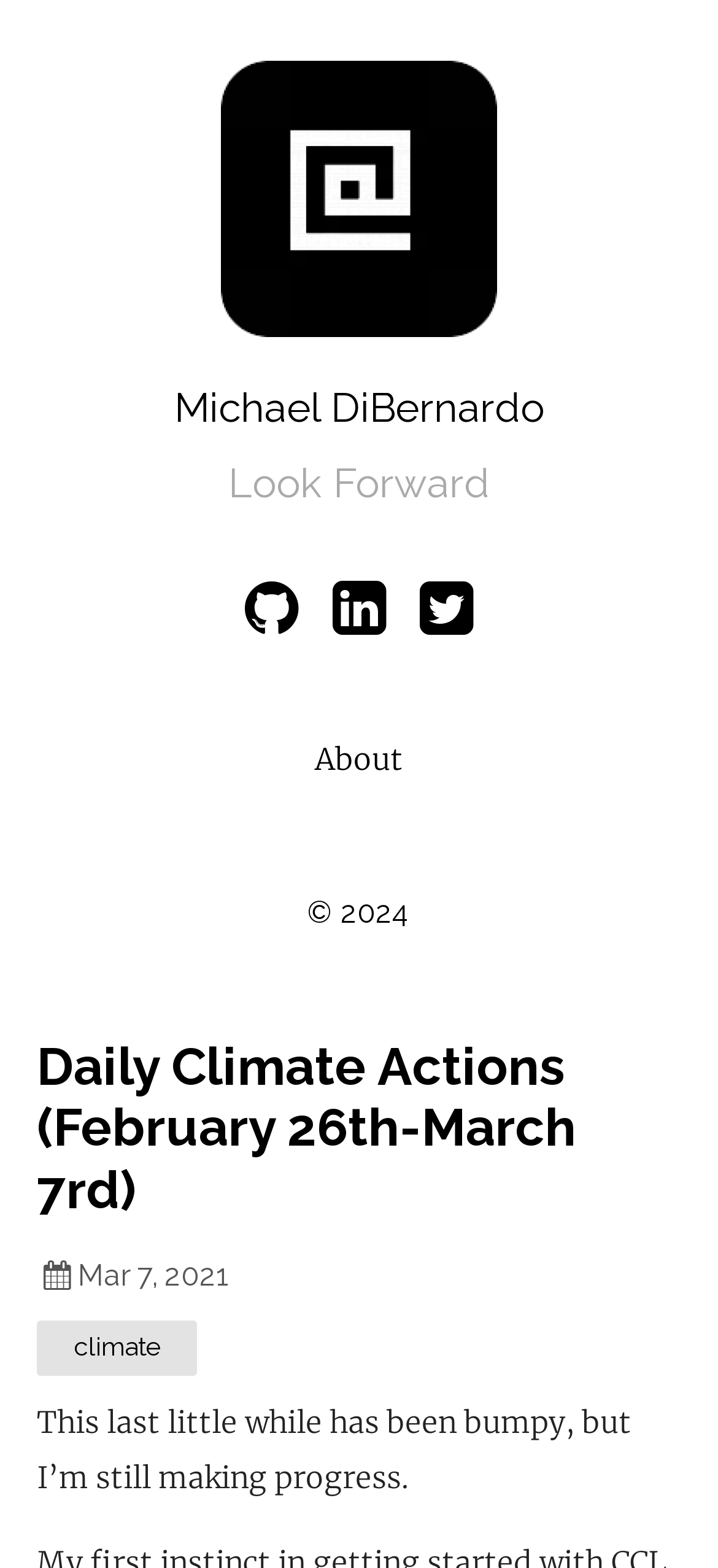What is the main topic of the webpage?
Provide a detailed and well-explained answer to the question.

The main topic of the webpage is climate, which is mentioned in the text 'climate' at the bottom of the page.